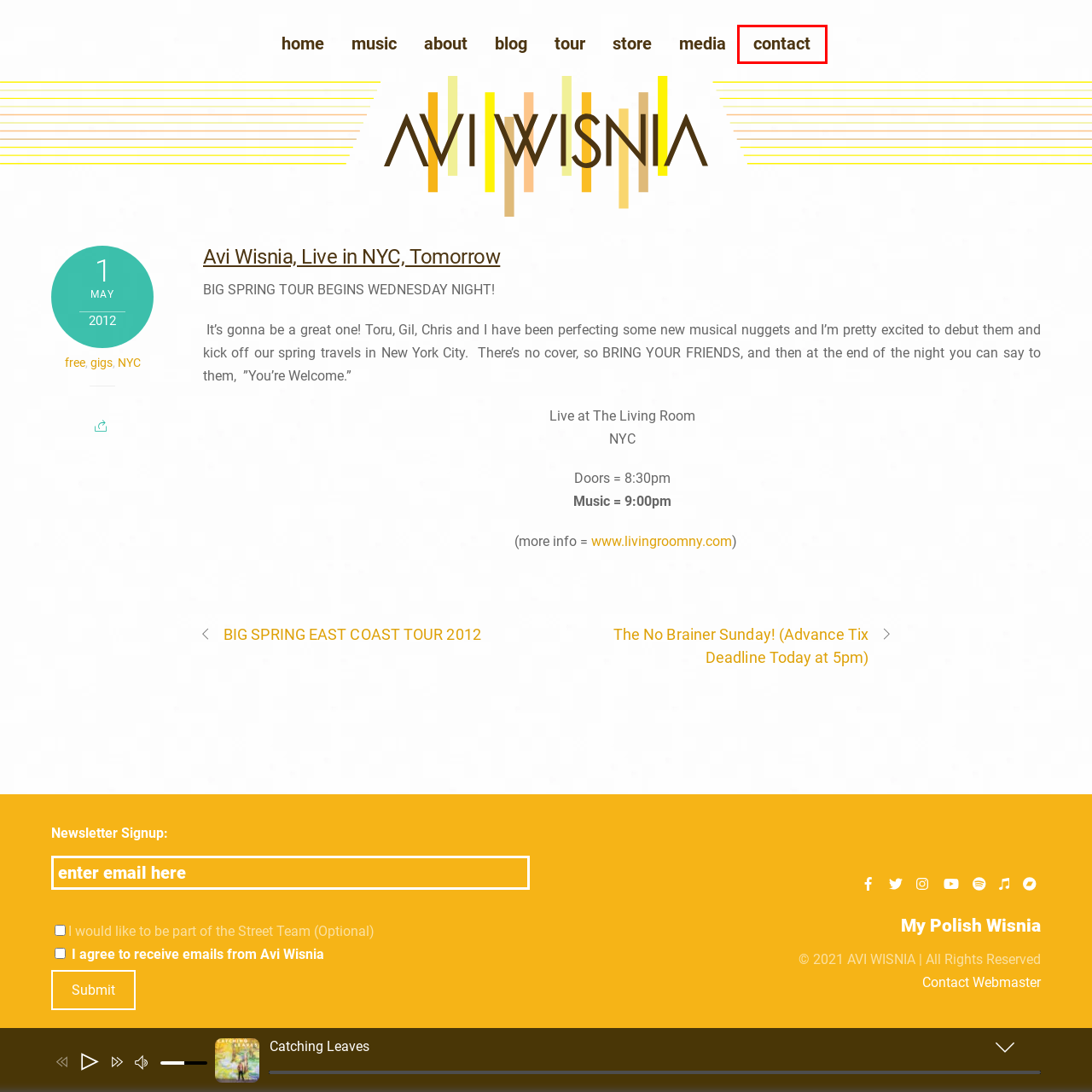Given a screenshot of a webpage with a red bounding box highlighting a UI element, choose the description that best corresponds to the new webpage after clicking the element within the red bounding box. Here are your options:
A. BIG SPRING EAST COAST TOUR 2012 – Avi Wisnia
B. Contact – Avi Wisnia
C. About – Avi Wisnia
D. Tour – Avi Wisnia
E. Avi Wisnia
F. media – Avi Wisnia
G. Music – Avi Wisnia
H. NYC – Avi Wisnia

B